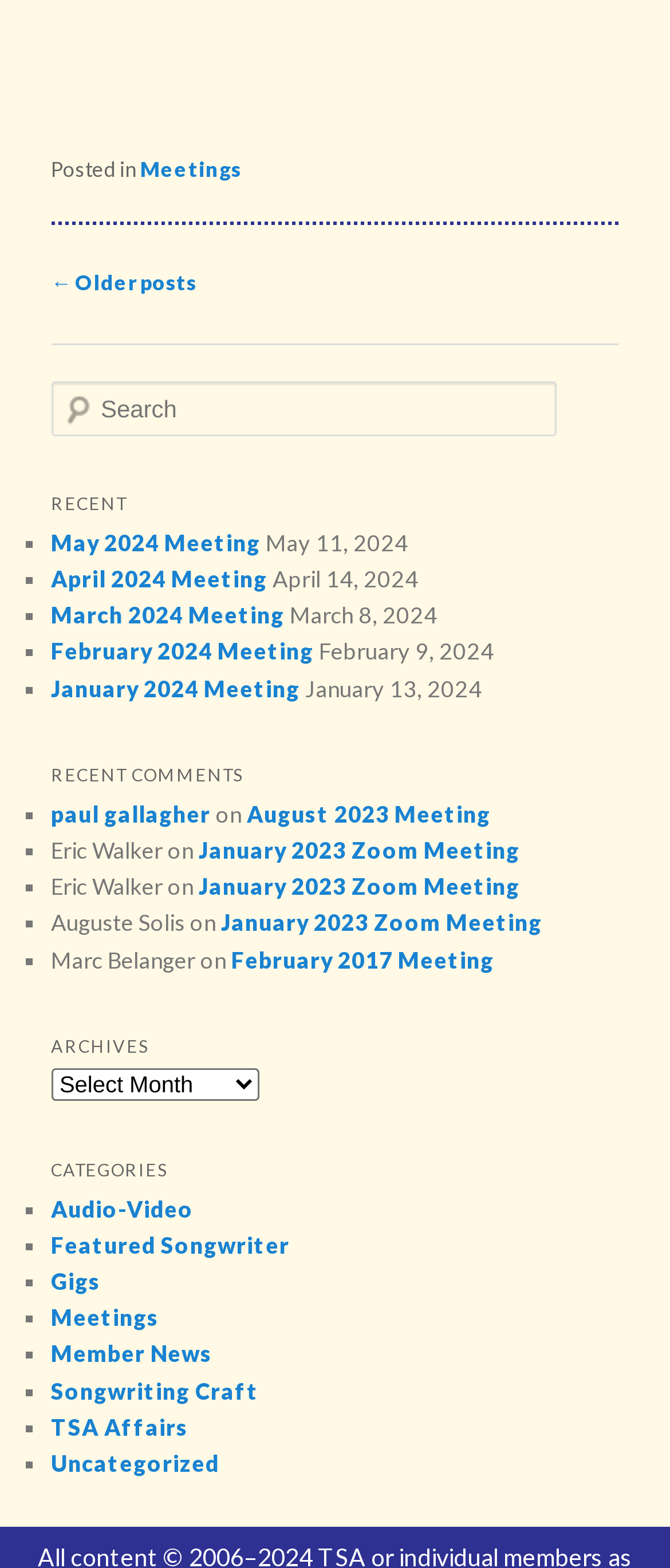Show me the bounding box coordinates of the clickable region to achieve the task as per the instruction: "Read about 'Cheekbone modifications'".

None